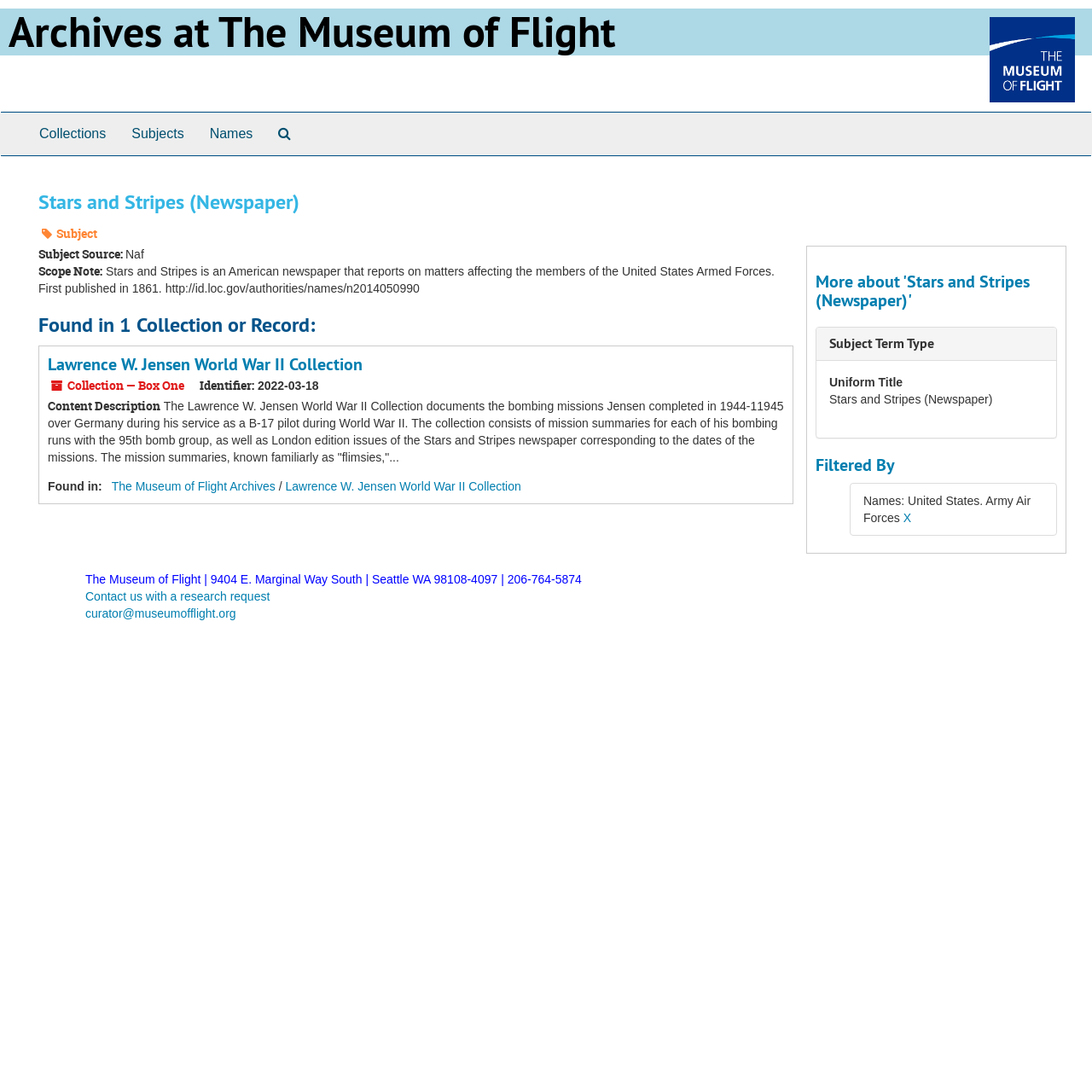Identify the bounding box coordinates for the element that needs to be clicked to fulfill this instruction: "Contact us with a research request". Provide the coordinates in the format of four float numbers between 0 and 1: [left, top, right, bottom].

[0.078, 0.54, 0.247, 0.552]